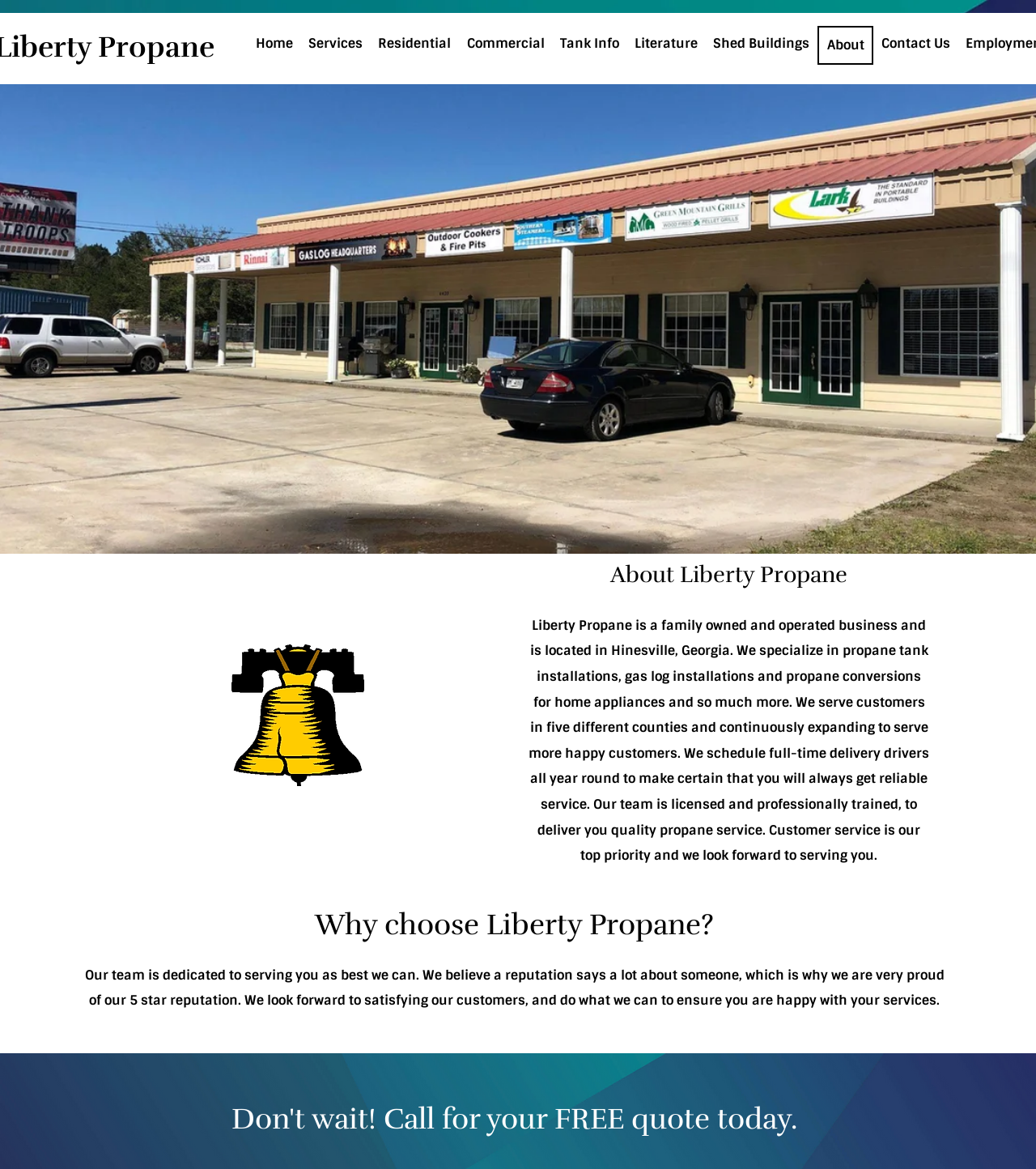Identify the coordinates of the bounding box for the element that must be clicked to accomplish the instruction: "View Services".

[0.29, 0.022, 0.357, 0.053]